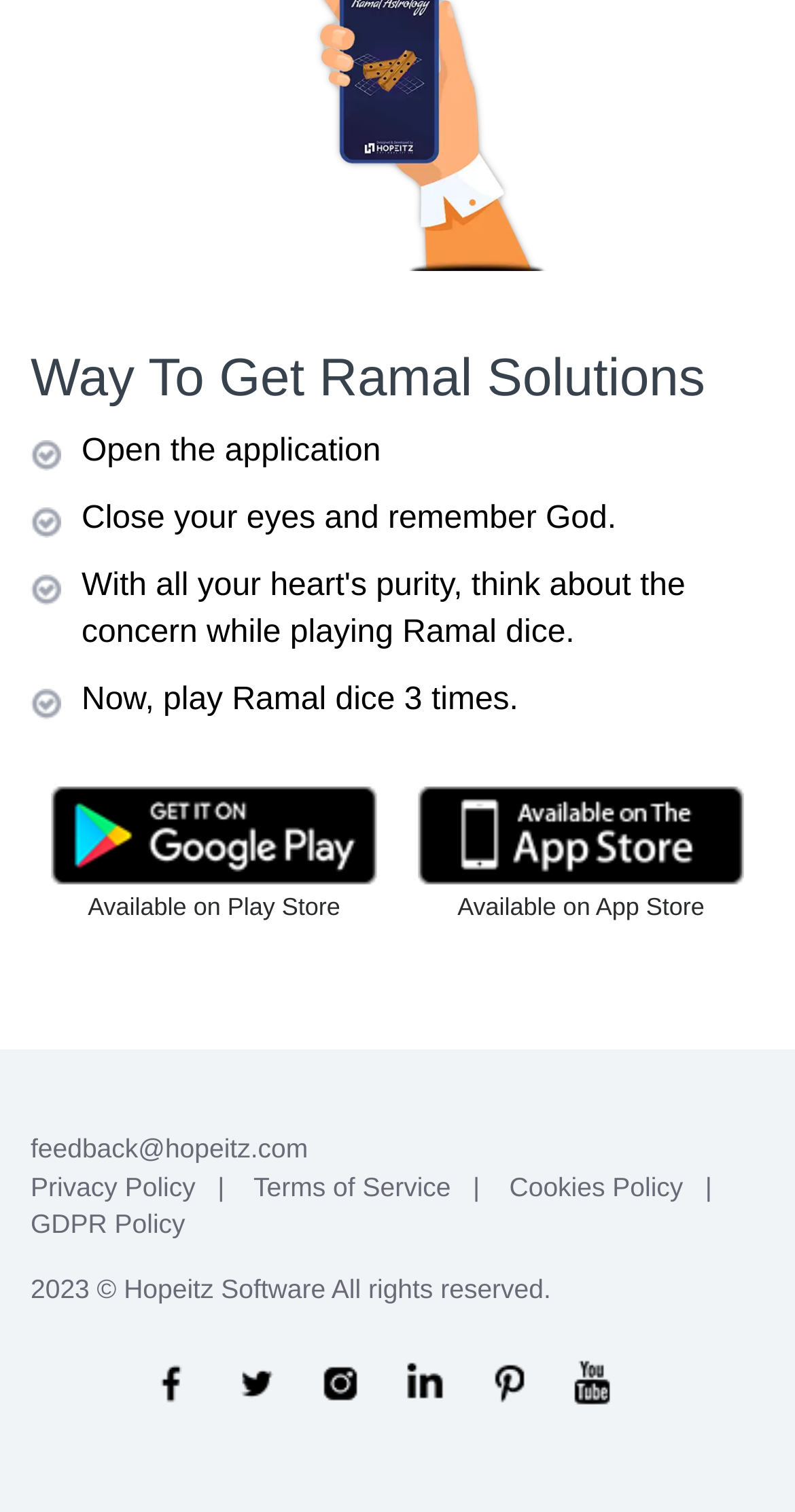What social media platforms does Hopeitz have?
Could you answer the question with a detailed and thorough explanation?

The webpage provides links to various social media platforms, including Facebook, Twitter, Instagram, Linkedin, Pinterest, and Youtube, which are located at the bottom of the webpage, indicating that Hopeitz has a presence on these platforms.